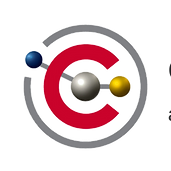Elaborate on the contents of the image in a comprehensive manner.

The image features the logo of the Carbon to Metal Coating Institute (C2MCI), designed with a modern aesthetic. The logo prominently features a stylized letter "C" in red, symbolizing carbon, encircling three spheres that represent different elements: a blue sphere (possibly representing a metal), a silver sphere (likely representing a core element), and a yellow sphere (indicating another metal or element). This design reflects the institute's focus on innovative coating technologies that bridge materials from carbon to metals, emphasizing their commitment to research and development in this field. The logo encapsulates a blend of science and technology, resonating with the institute's mission to advance in both academic and practical applications.